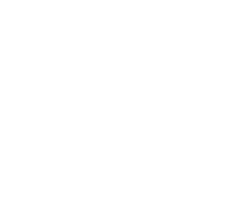Generate an elaborate description of what you see in the image.

The image features the cover art for Ian Hunter's single titled "Precious." It presents a bold and artistic design that likely embodies the song's thematic elements. Below the image, there is a header indicating that it is associated with the article "Brian Features on New Ian Hunter Single ‘Precious’," emphasizing Brian May's involvement. The publication date indicates that this feature is from February 16, 2024, suggesting a contemporary context within the music scene. The layout places this image in the section highlighting related posts, connecting it to other articles that celebrate music and notable artists.